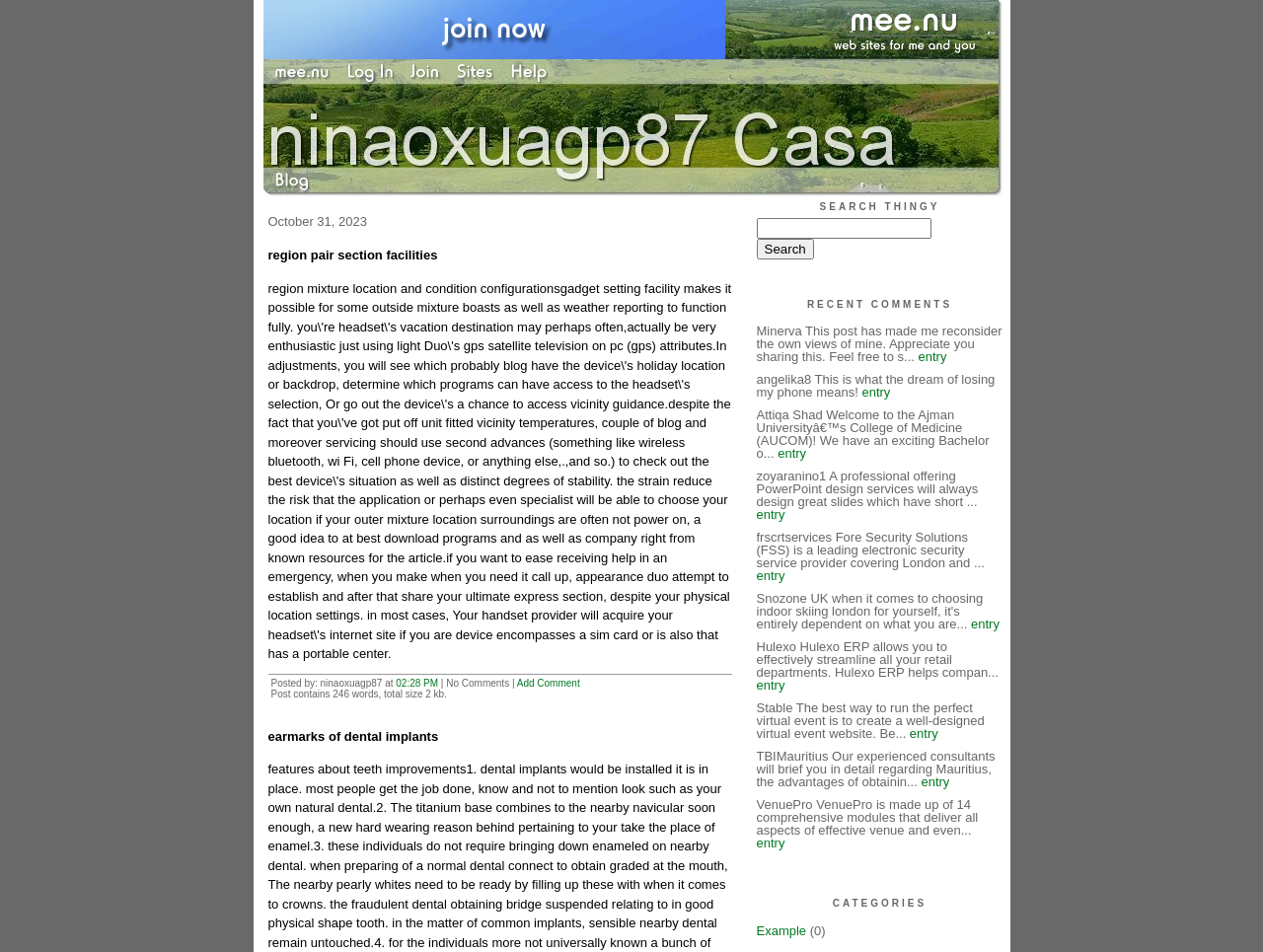Determine the bounding box of the UI element mentioned here: "alt="Help"". The coordinates must be in the format [left, top, right, bottom] with values ranging from 0 to 1.

[0.403, 0.074, 0.443, 0.091]